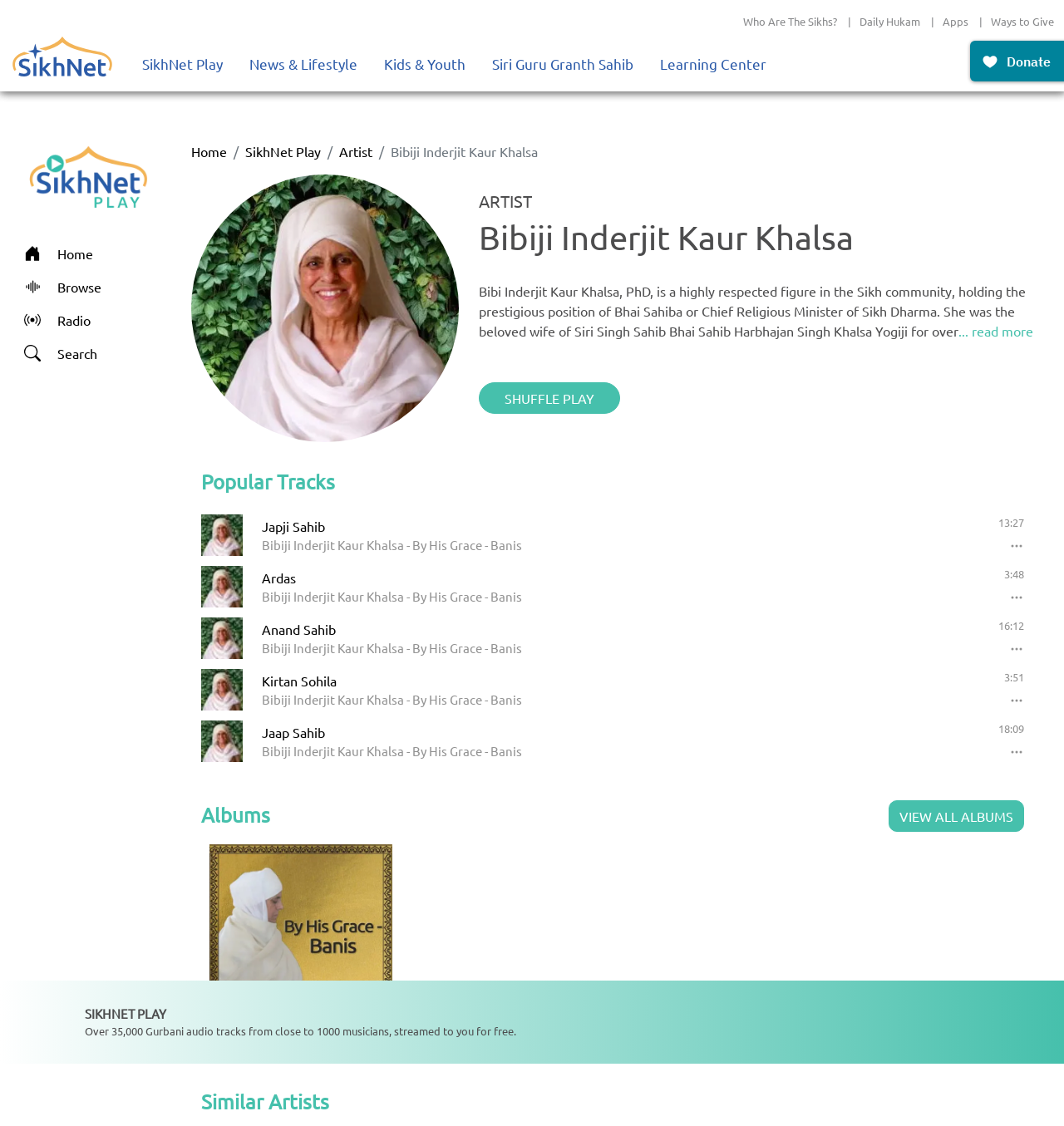Find the bounding box coordinates for the area you need to click to carry out the instruction: "Search for something". The coordinates should be four float numbers between 0 and 1, indicated as [left, top, right, bottom].

[0.004, 0.299, 0.163, 0.328]